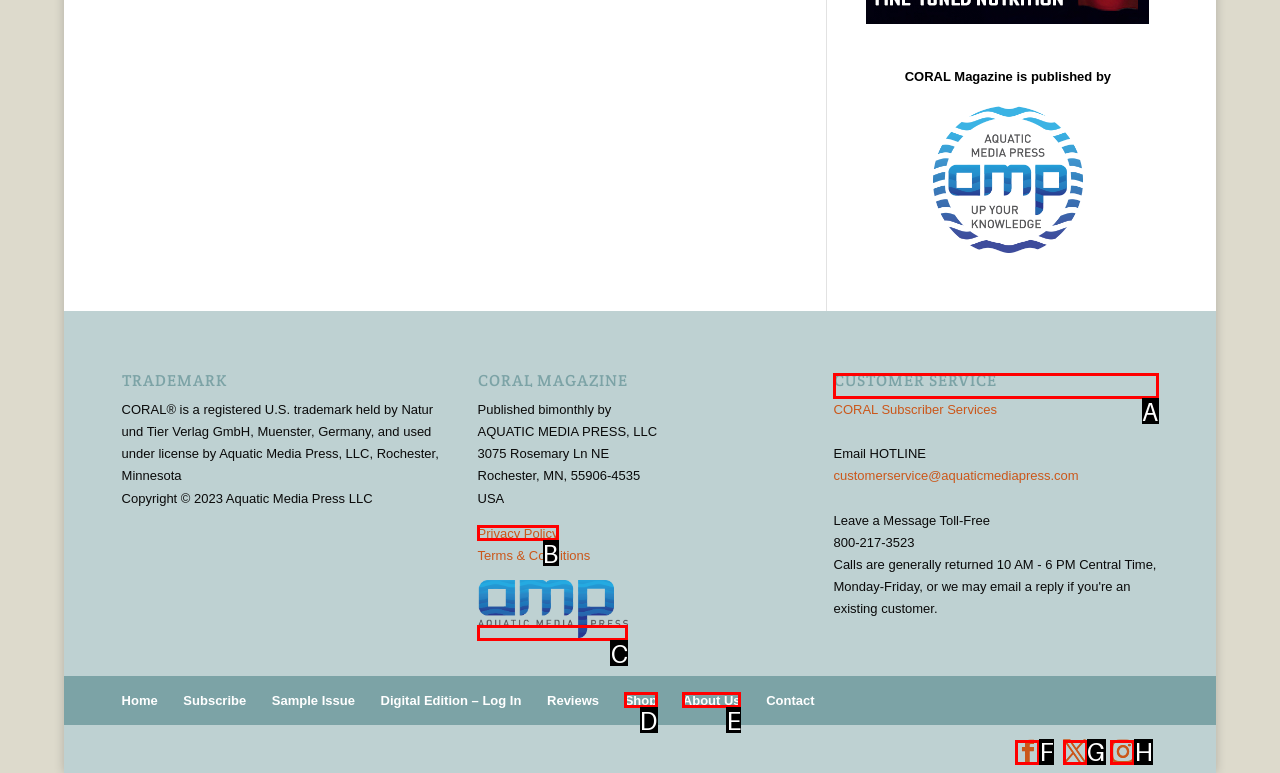Identify the letter of the UI element you need to select to accomplish the task: Contact 'Customer Service'.
Respond with the option's letter from the given choices directly.

A